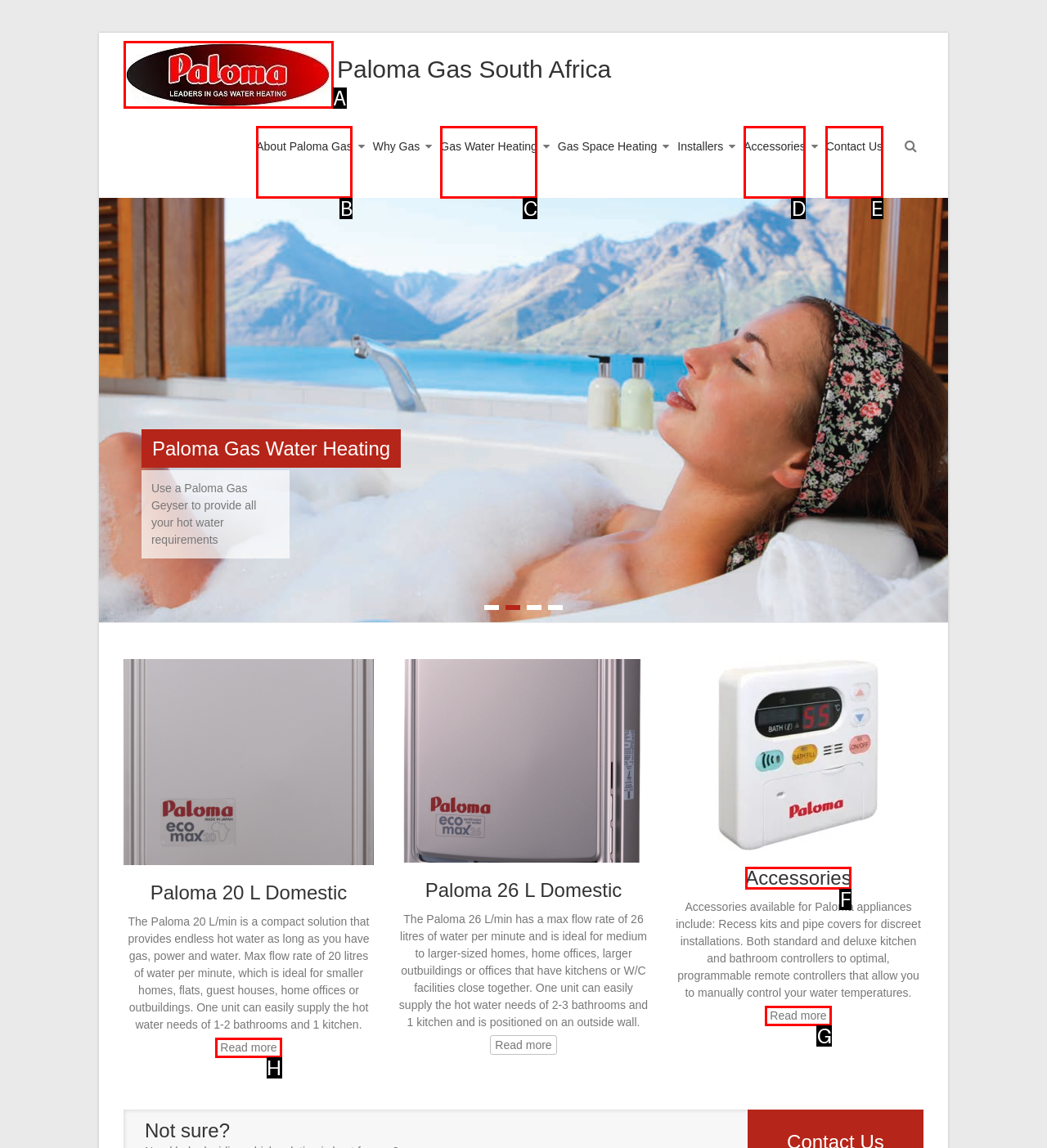Please indicate which HTML element should be clicked to fulfill the following task: Read more about the Paloma 20 L Domestic. Provide the letter of the selected option.

H